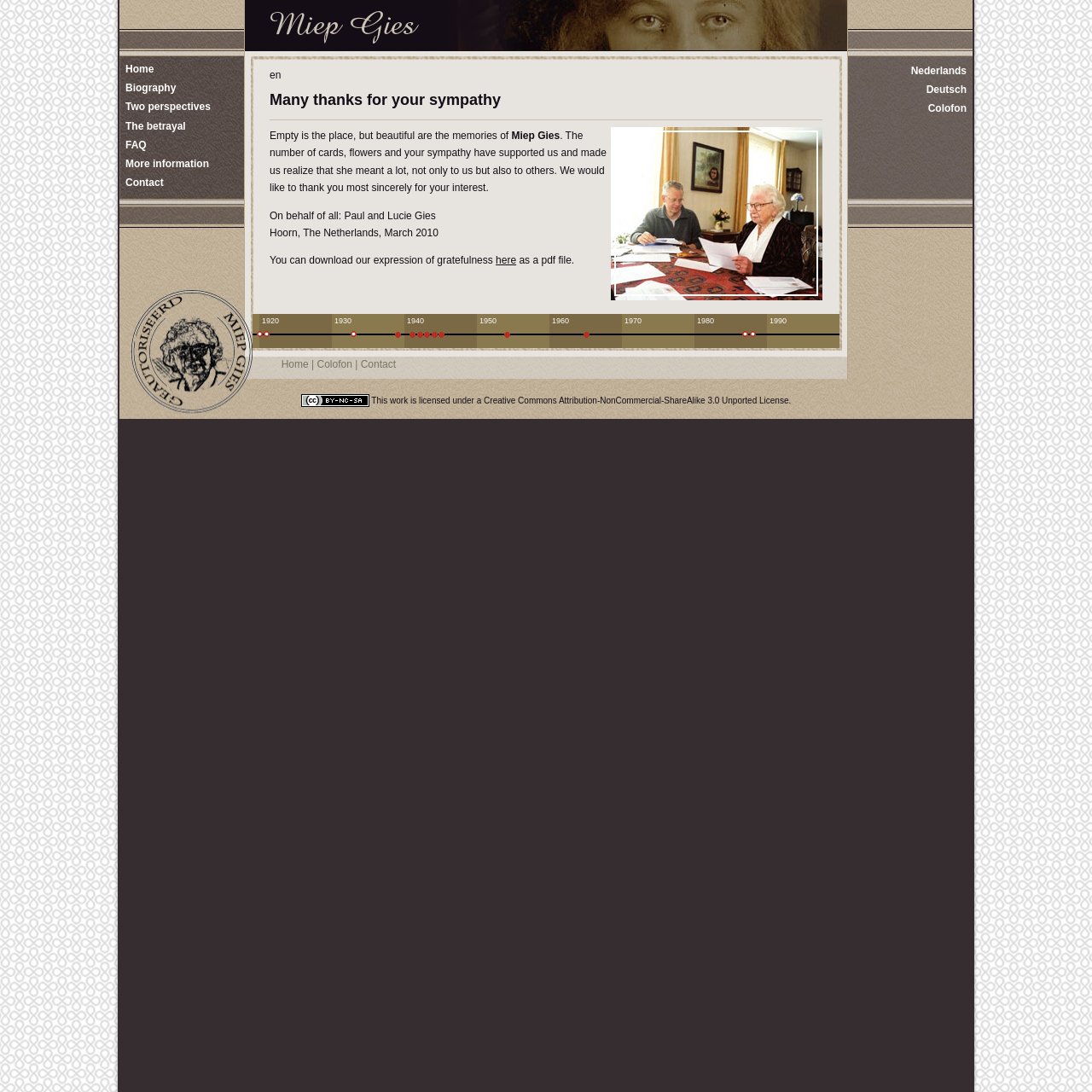Find the bounding box coordinates for the area you need to click to carry out the instruction: "Go to Home". The coordinates should be four float numbers between 0 and 1, indicated as [left, top, right, bottom].

[0.109, 0.055, 0.224, 0.072]